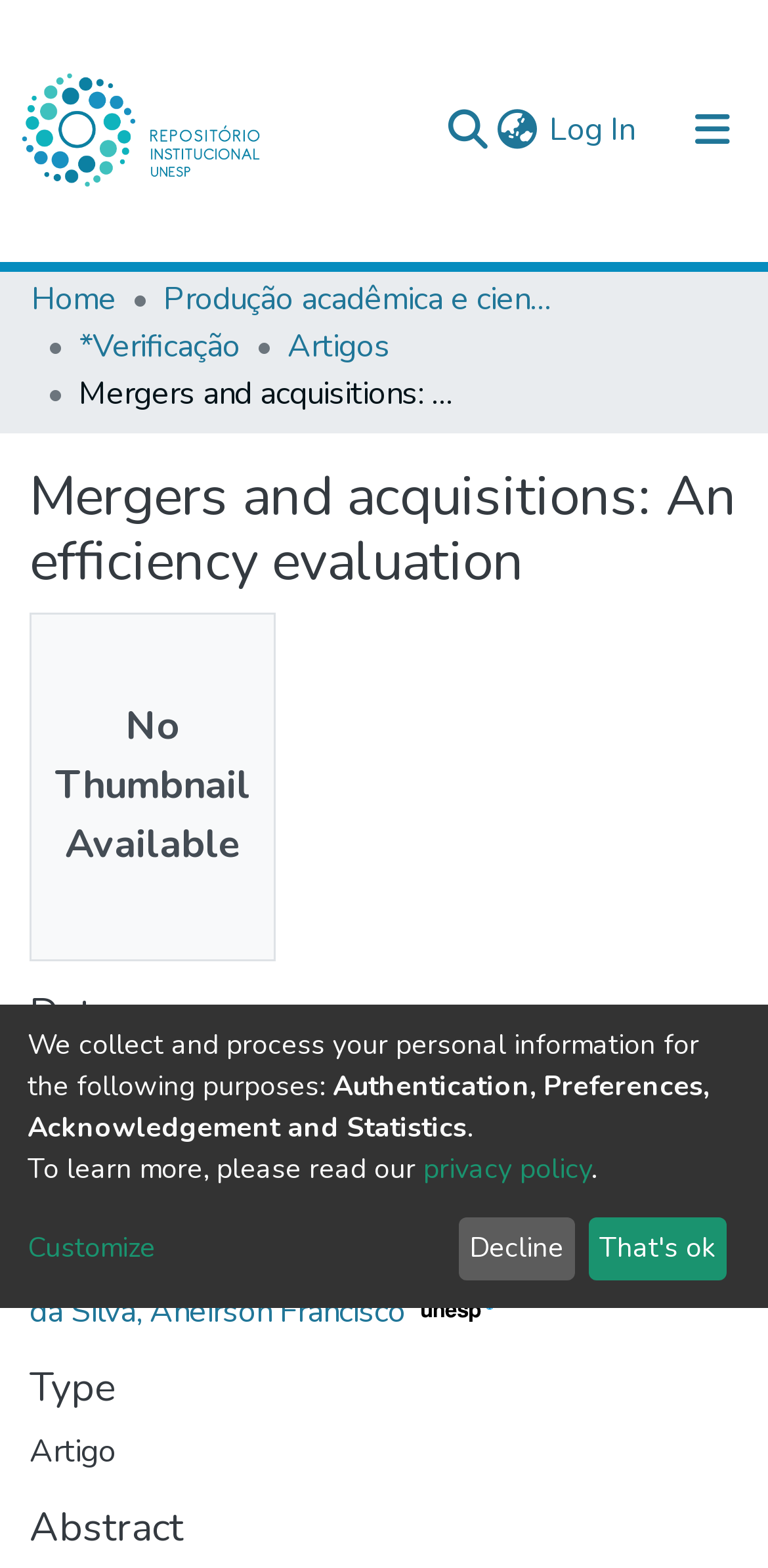Please find the bounding box coordinates of the element that needs to be clicked to perform the following instruction: "Click the repository logo". The bounding box coordinates should be four float numbers between 0 and 1, represented as [left, top, right, bottom].

[0.021, 0.026, 0.347, 0.139]